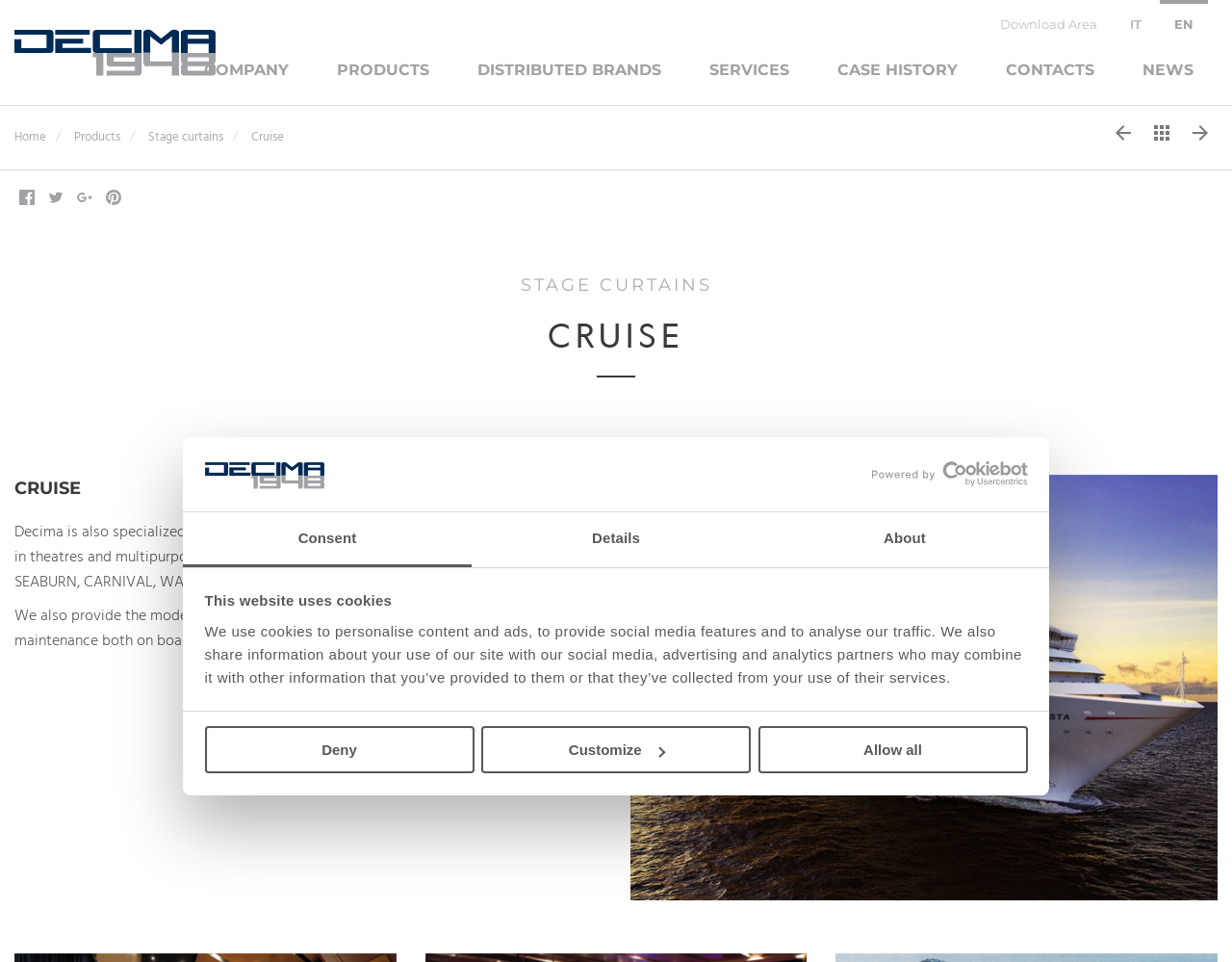Please provide a brief answer to the following inquiry using a single word or phrase:
What is the purpose of the buttons 'Deny', 'Customize', and 'Allow all'?

To manage cookies